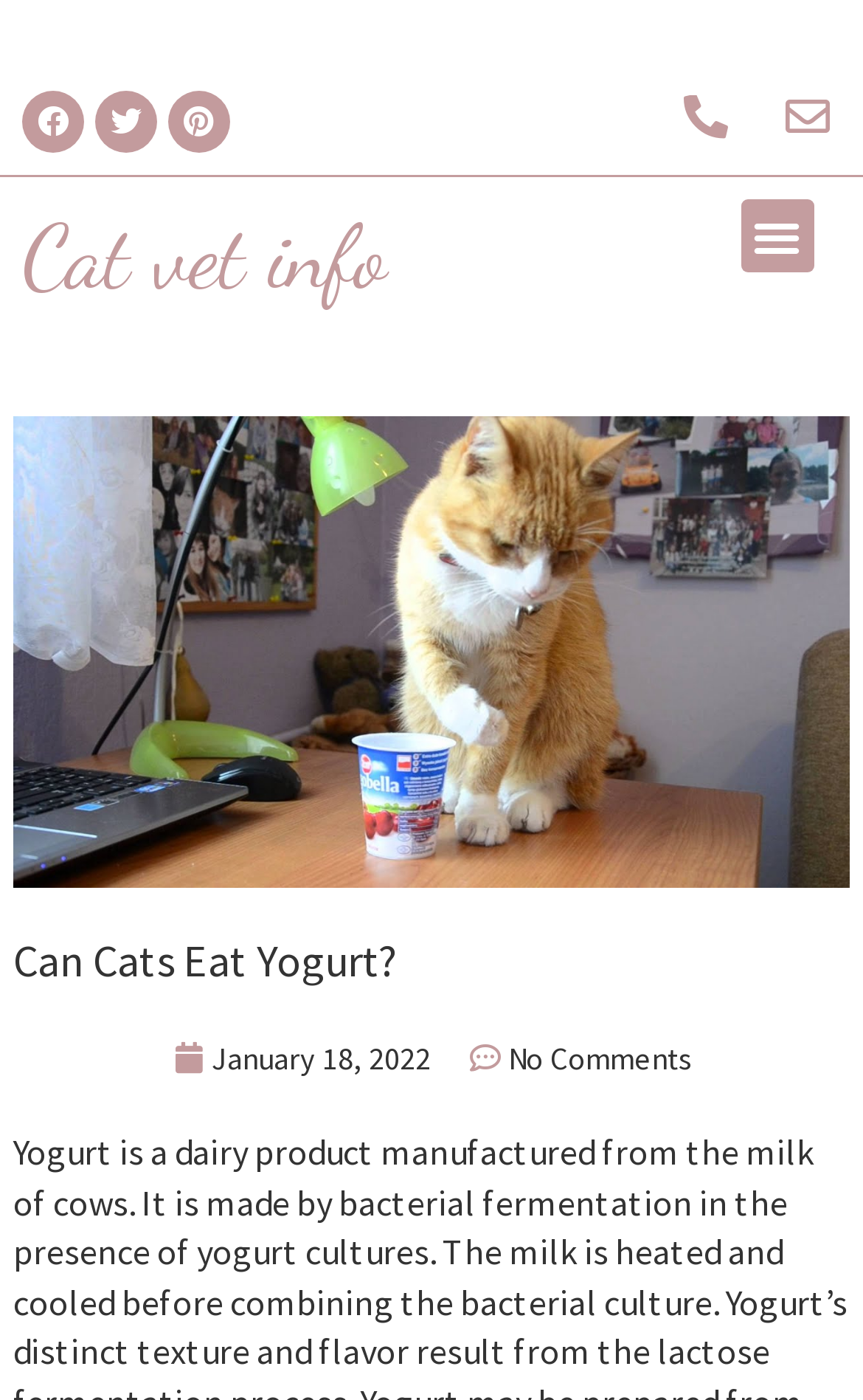Please provide a brief answer to the following inquiry using a single word or phrase:
How many social media links are there?

3